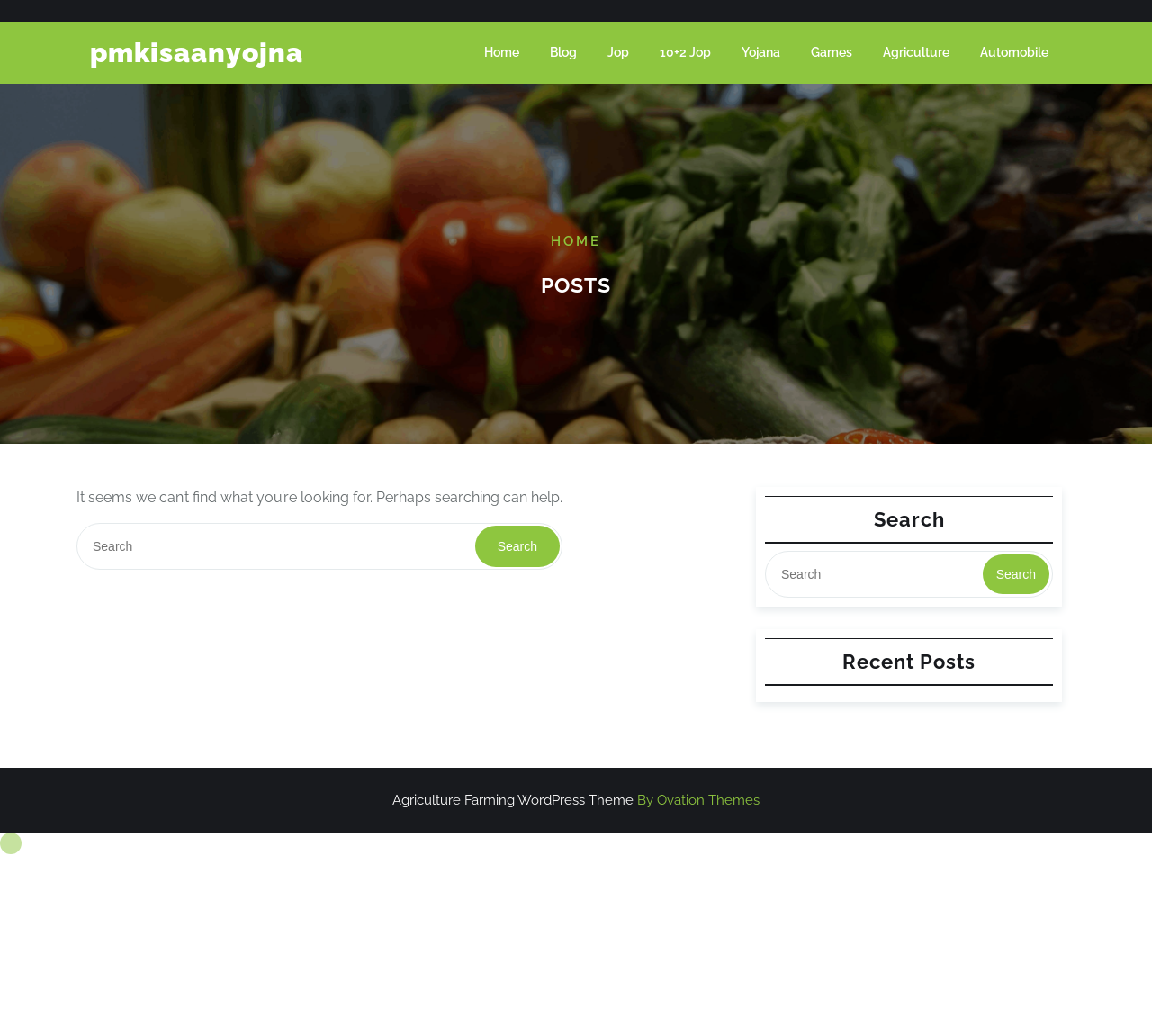Locate the bounding box coordinates of the area you need to click to fulfill this instruction: 'Click on the Search button'. The coordinates must be in the form of four float numbers ranging from 0 to 1: [left, top, right, bottom].

[0.412, 0.507, 0.486, 0.547]